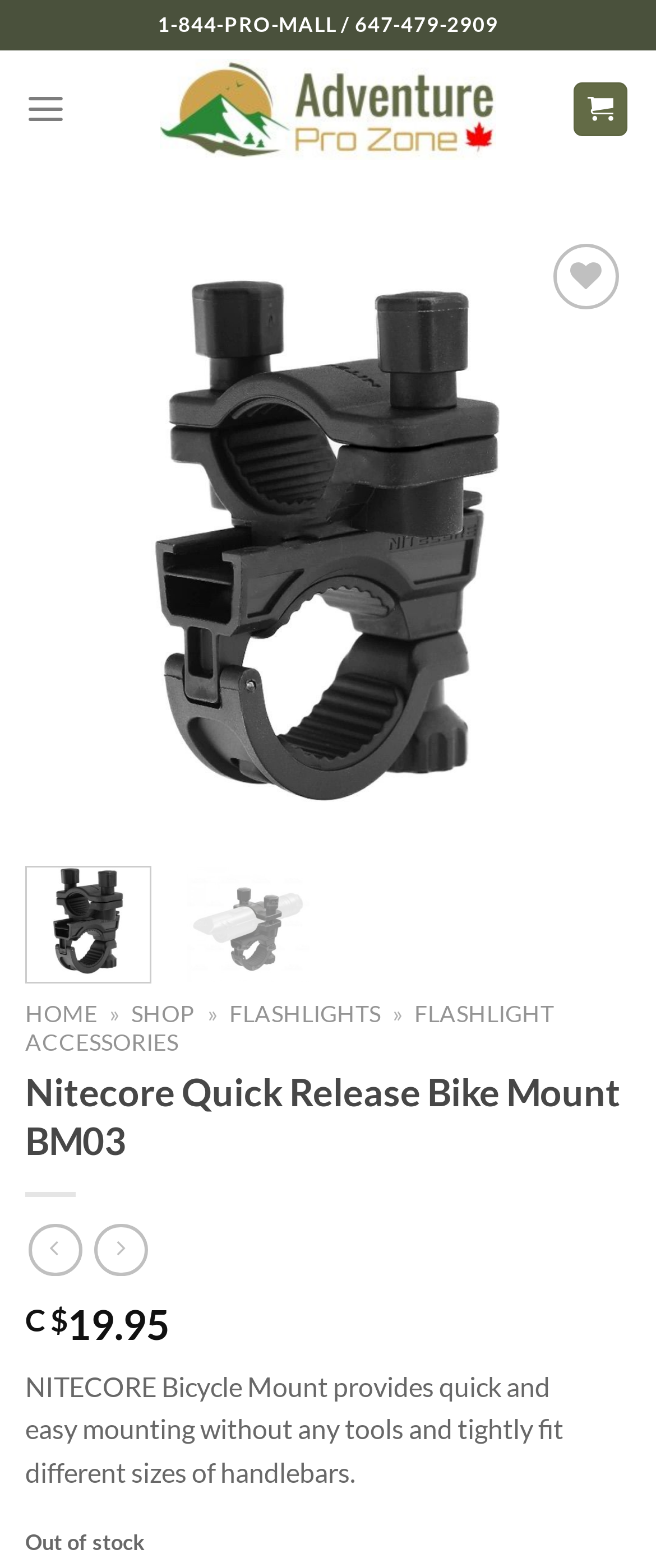Can you determine the bounding box coordinates of the area that needs to be clicked to fulfill the following instruction: "Click the 'Menu' button"?

[0.038, 0.043, 0.101, 0.096]